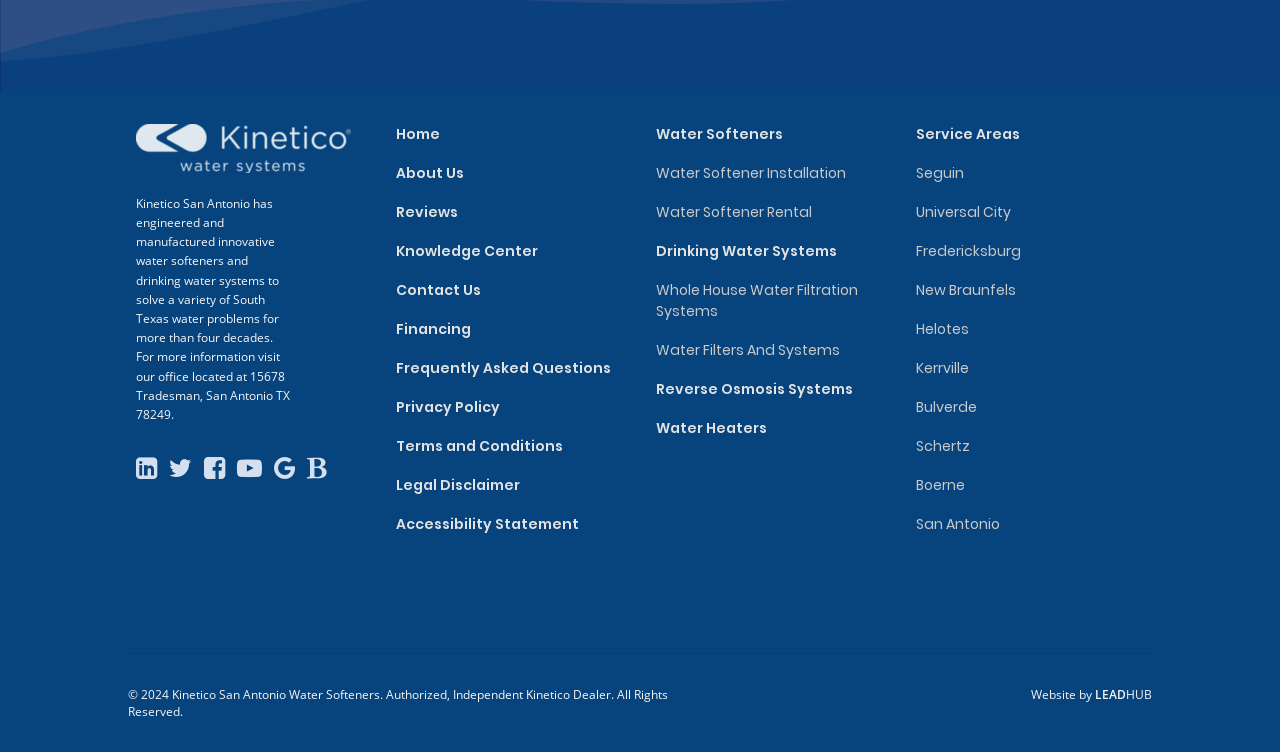Find the bounding box coordinates of the area that needs to be clicked in order to achieve the following instruction: "Read the article about SEC files objection to Ripple’s latest filing". The coordinates should be specified as four float numbers between 0 and 1, i.e., [left, top, right, bottom].

None